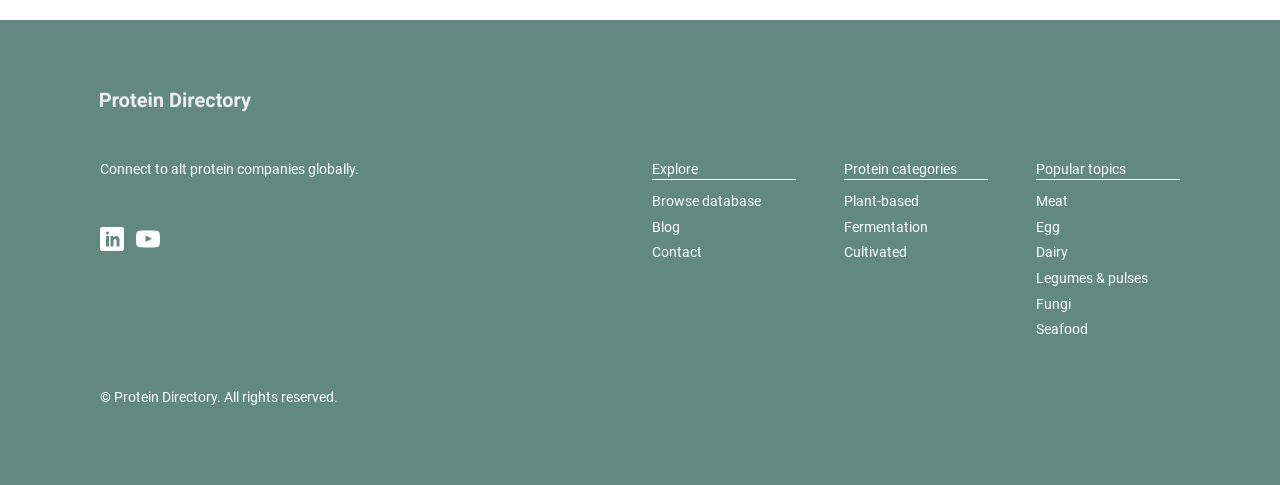From the image, can you give a detailed response to the question below:
What is the copyright information at the bottom of the webpage?

I noticed that at the bottom of the webpage, there is a text '© Protein Directory. All rights reserved.' at [0.078, 0.801, 0.264, 0.834], which indicates the copyright information.